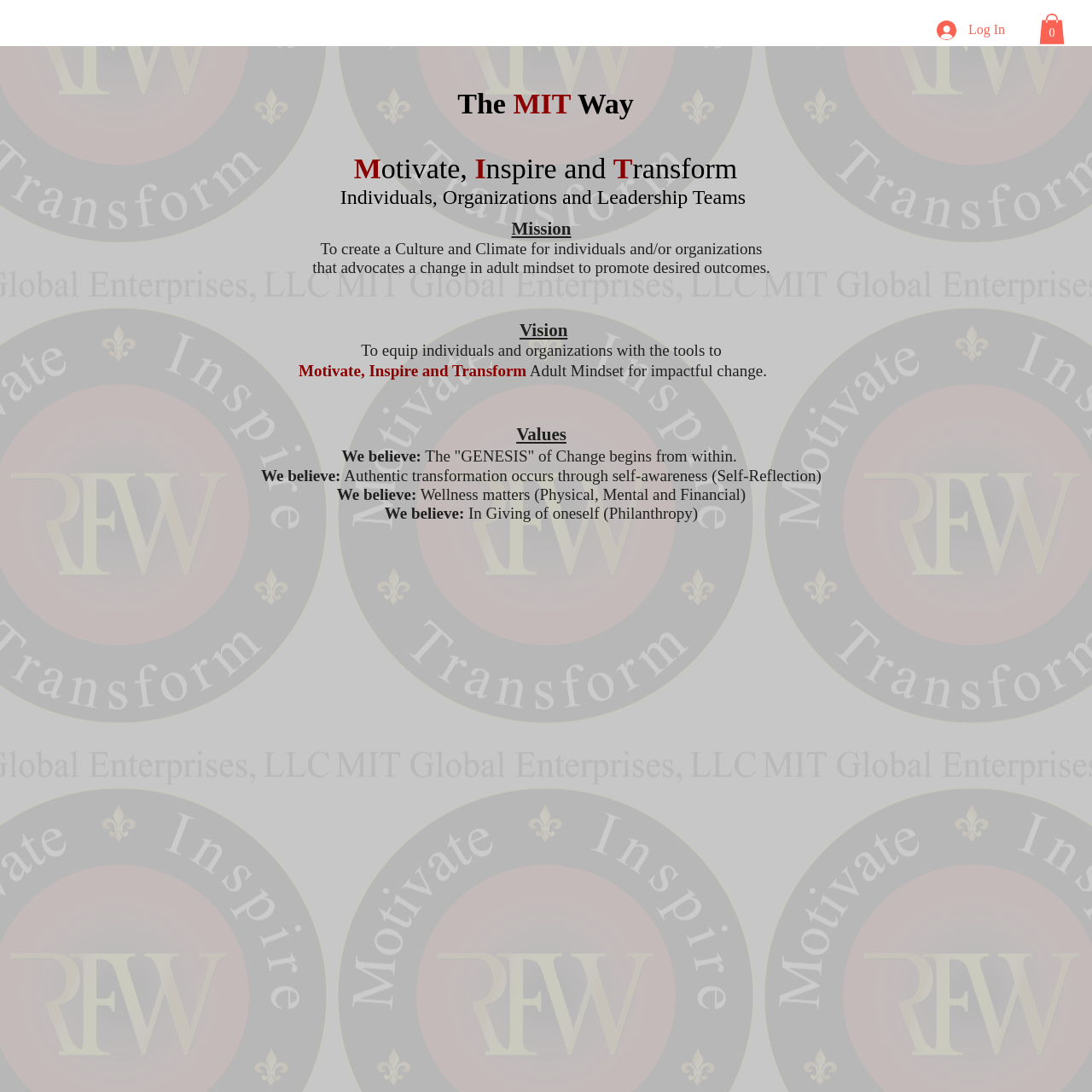Find the bounding box coordinates for the HTML element specified by: "Log In".

[0.847, 0.014, 0.931, 0.041]